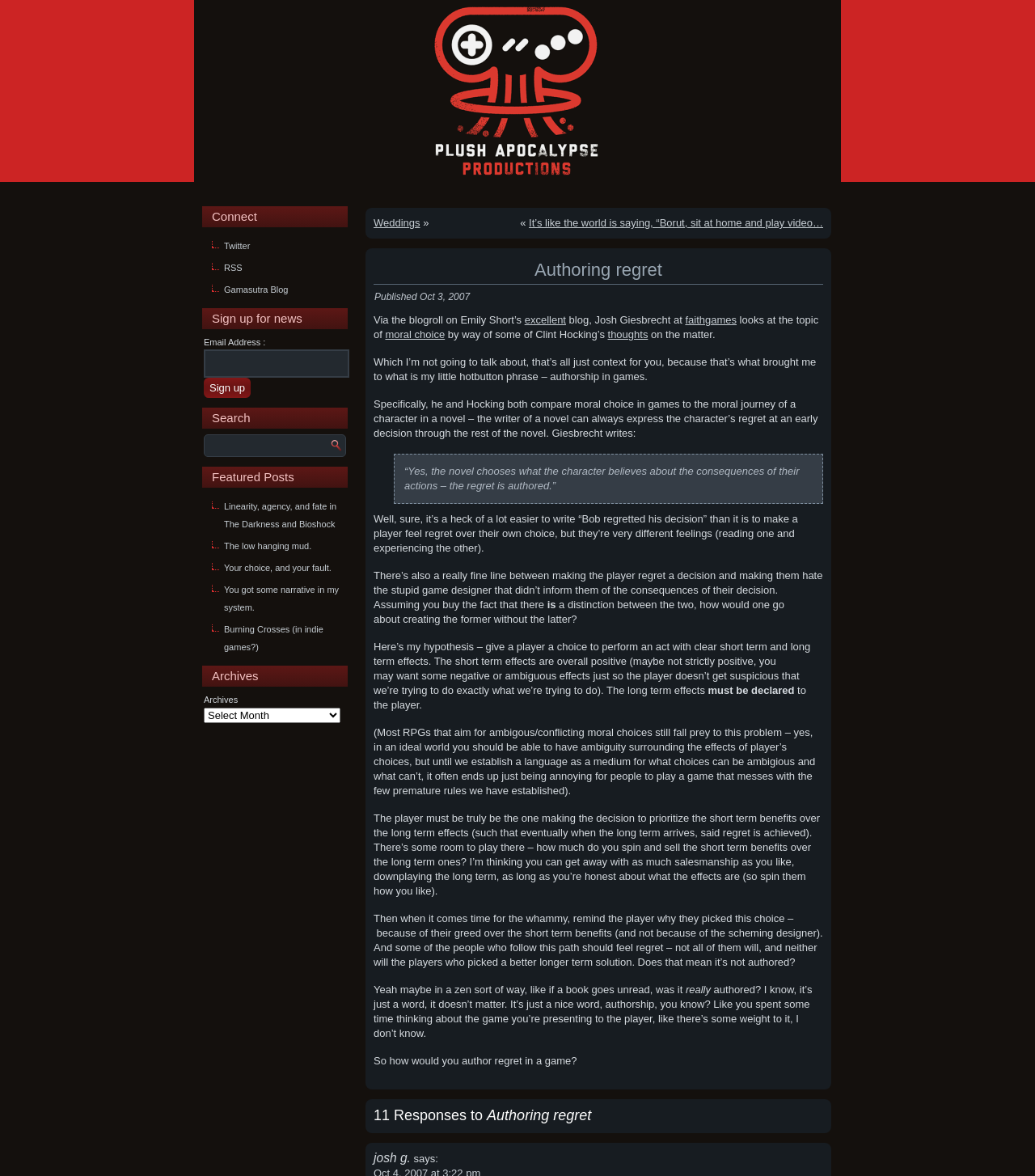Identify the bounding box coordinates necessary to click and complete the given instruction: "Sign up for news".

[0.197, 0.321, 0.242, 0.338]